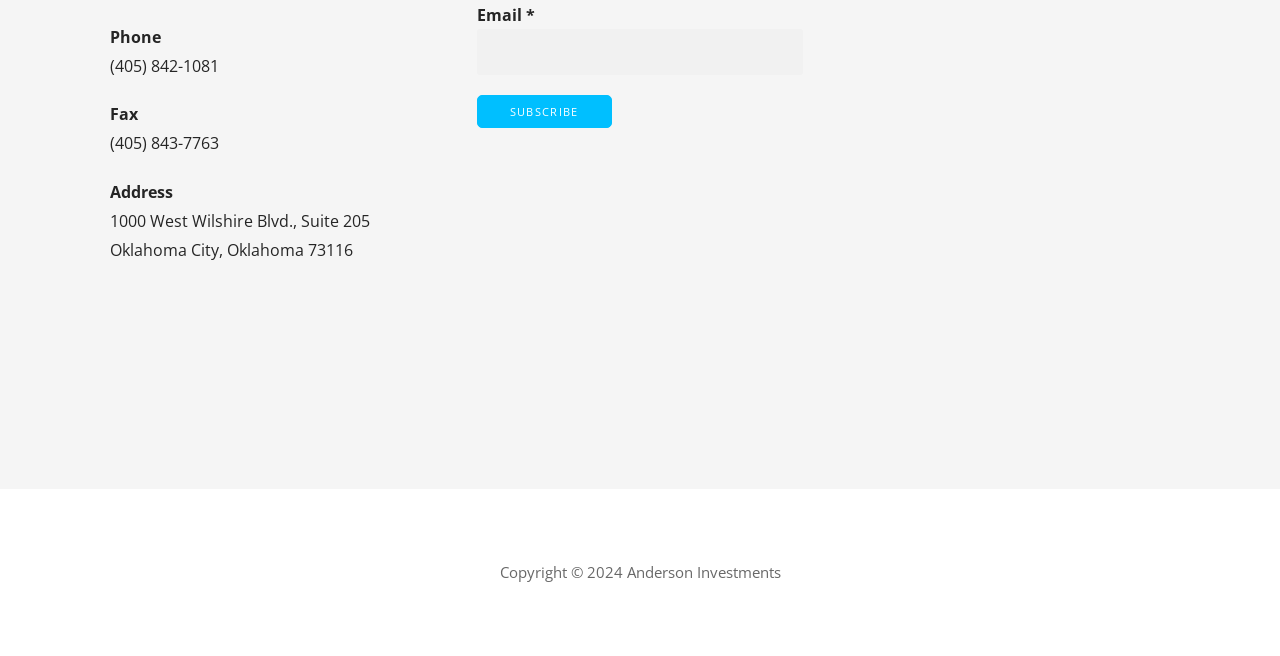Given the description value="Subscribe", predict the bounding box coordinates of the UI element. Ensure the coordinates are in the format (top-left x, top-left y, bottom-right x, bottom-right y) and all values are between 0 and 1.

[0.372, 0.145, 0.478, 0.196]